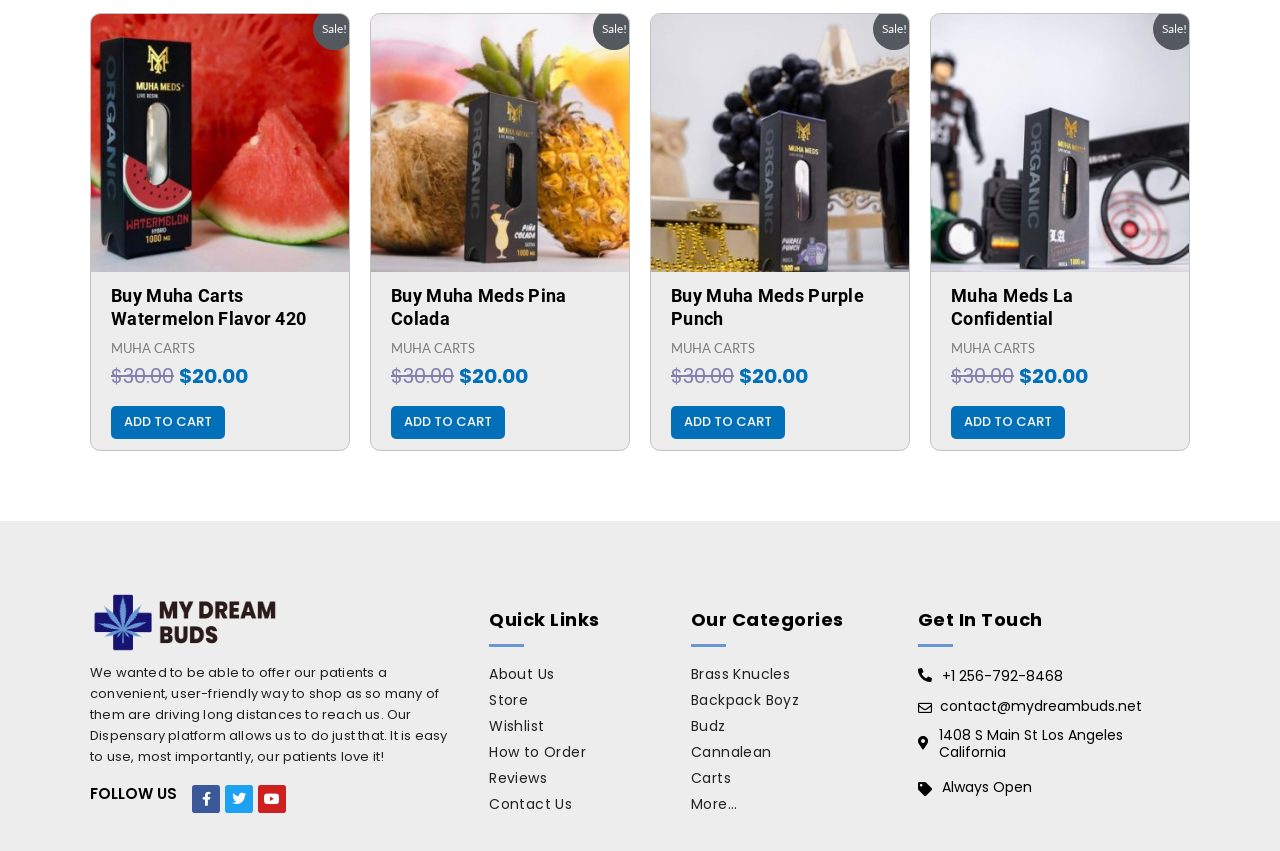What is the function of the 'ADD TO CART' button?
Examine the image closely and answer the question with as much detail as possible.

I inferred the function of the 'ADD TO CART' button by its text and its location near the product information, which suggests that it is used to add the product to the shopping cart.